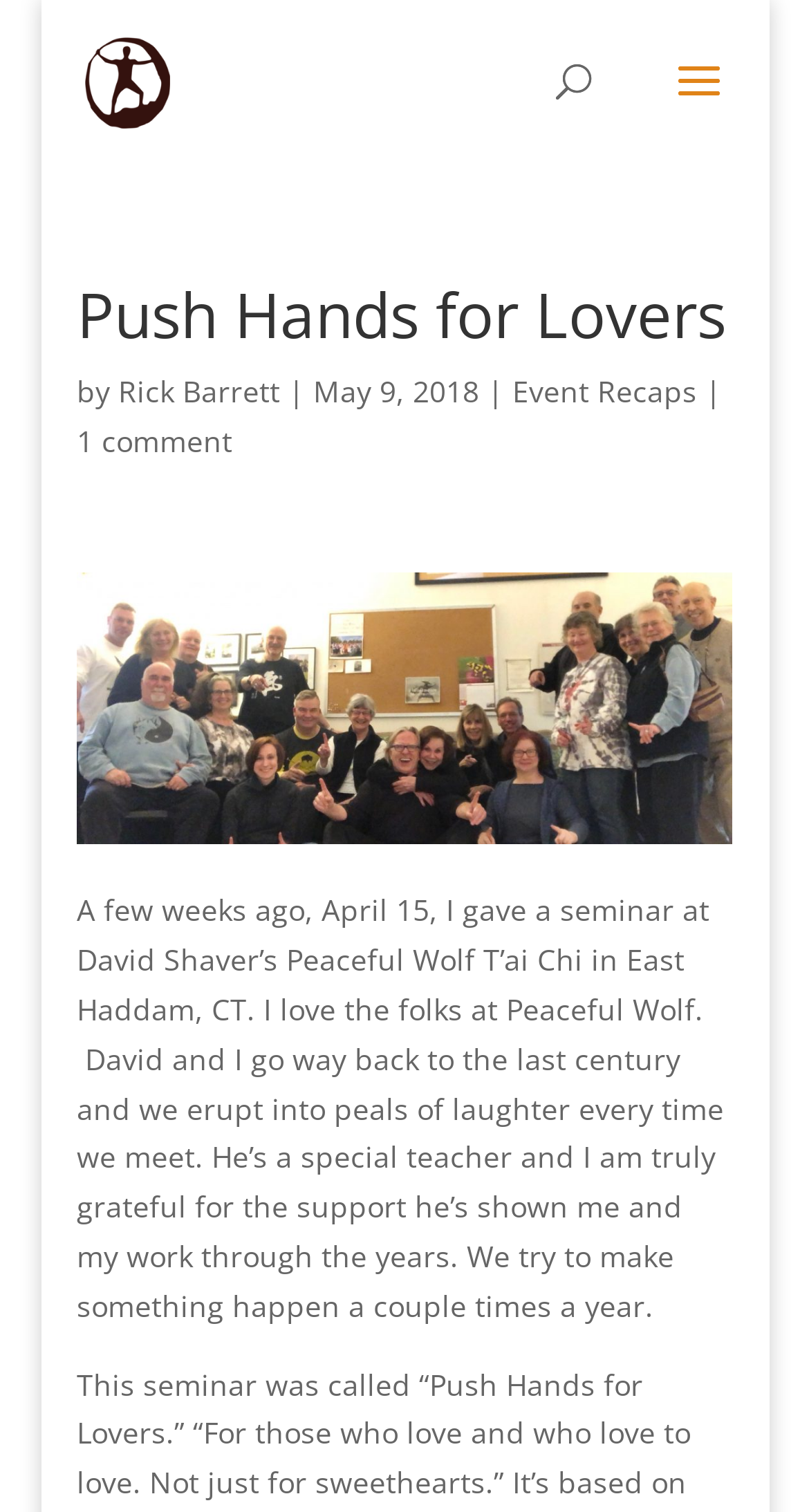Find and generate the main title of the webpage.

Push Hands for Lovers